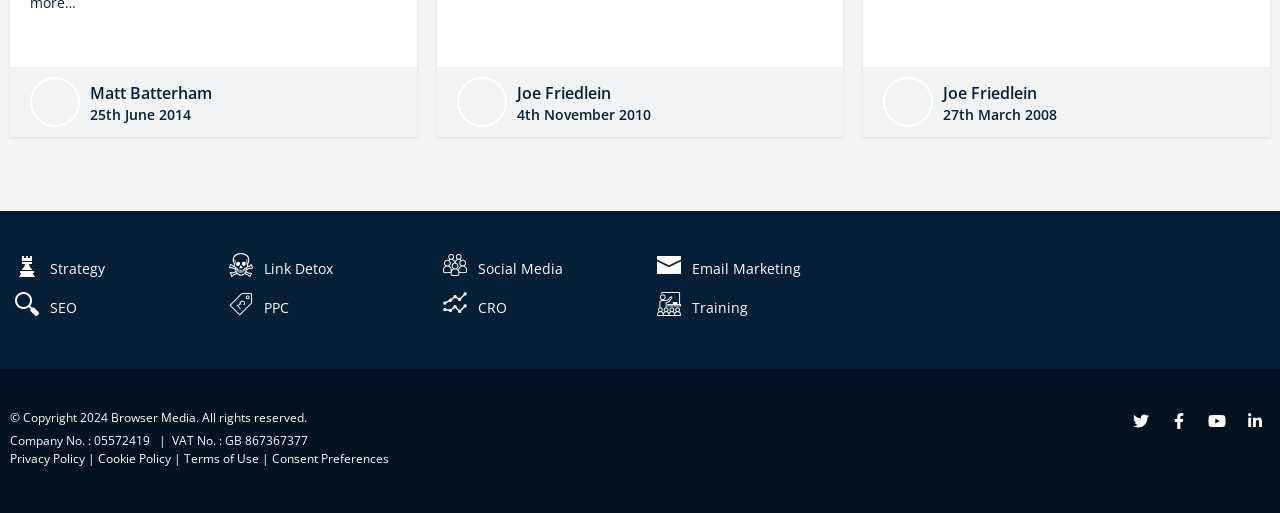Locate the UI element that matches the description twitter in the webpage screenshot. Return the bounding box coordinates in the format (top-left x, top-left y, bottom-right x, bottom-right y), with values ranging from 0 to 1.

None